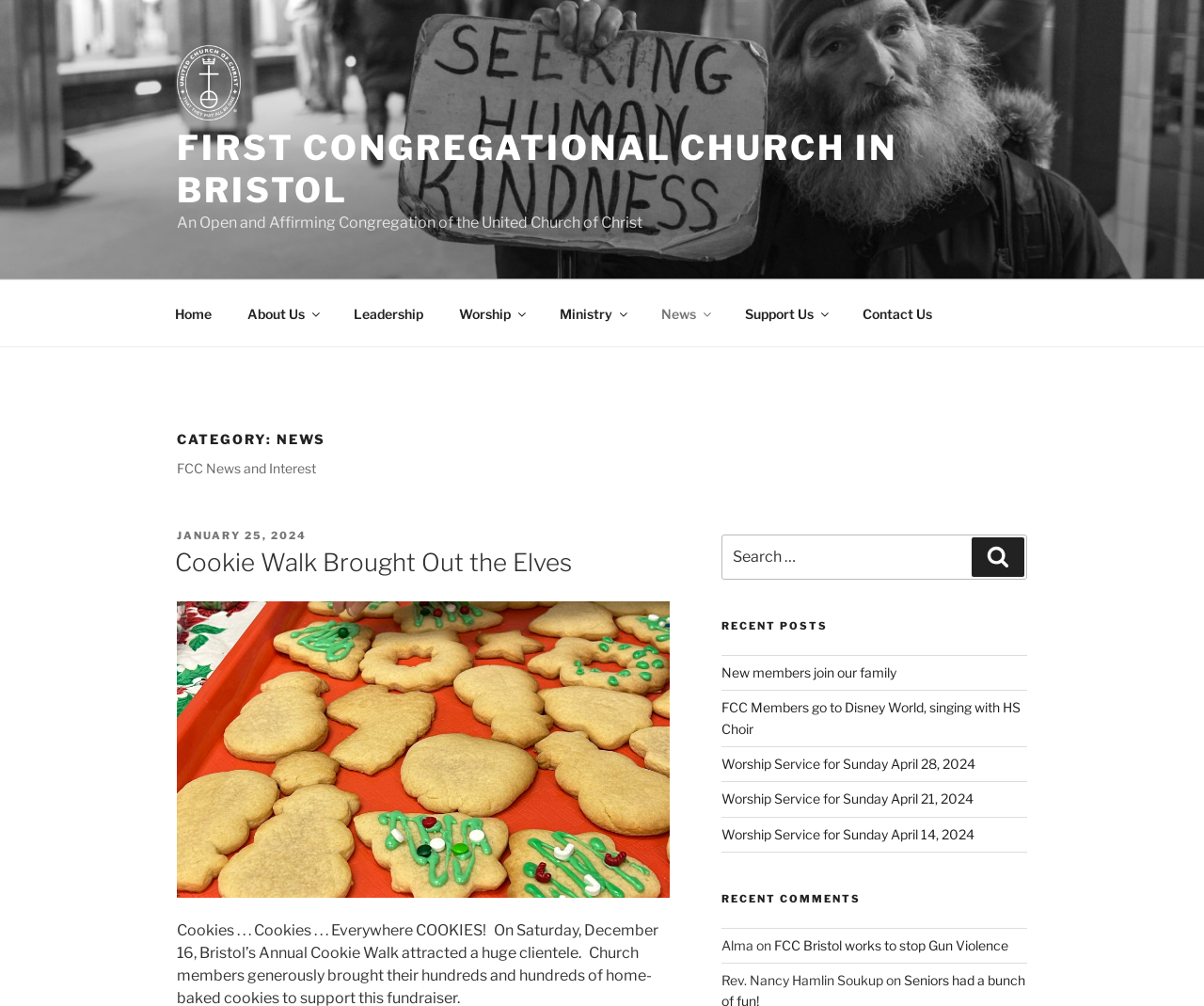What is the title of the first recent post?
Refer to the screenshot and respond with a concise word or phrase.

New members join our family